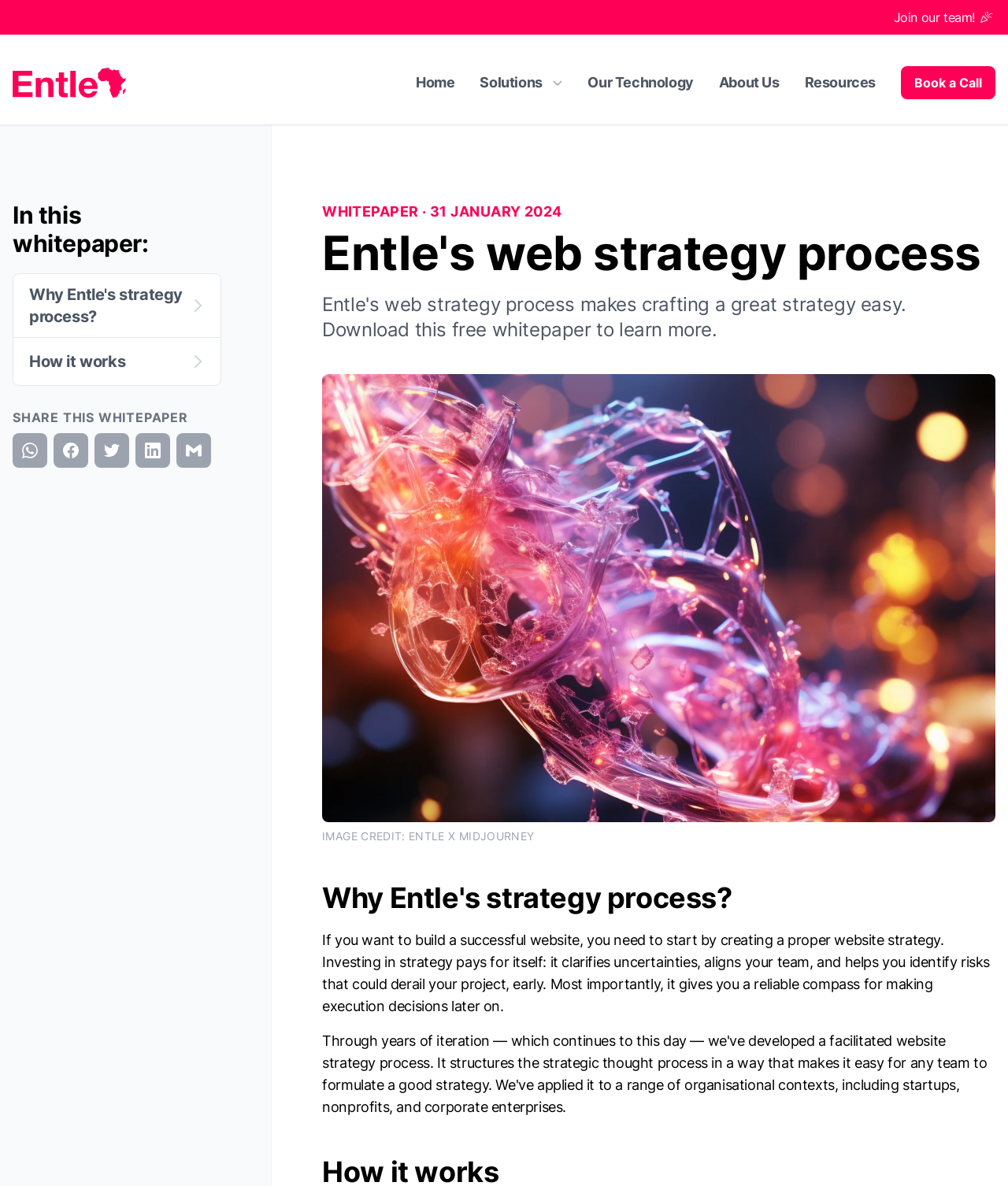What is the image credit for?
Examine the image closely and answer the question with as much detail as possible.

The image credit is mentioned at the bottom of the webpage, stating 'IMAGE CREDIT: ENTLE X MIDJOURNEY'.